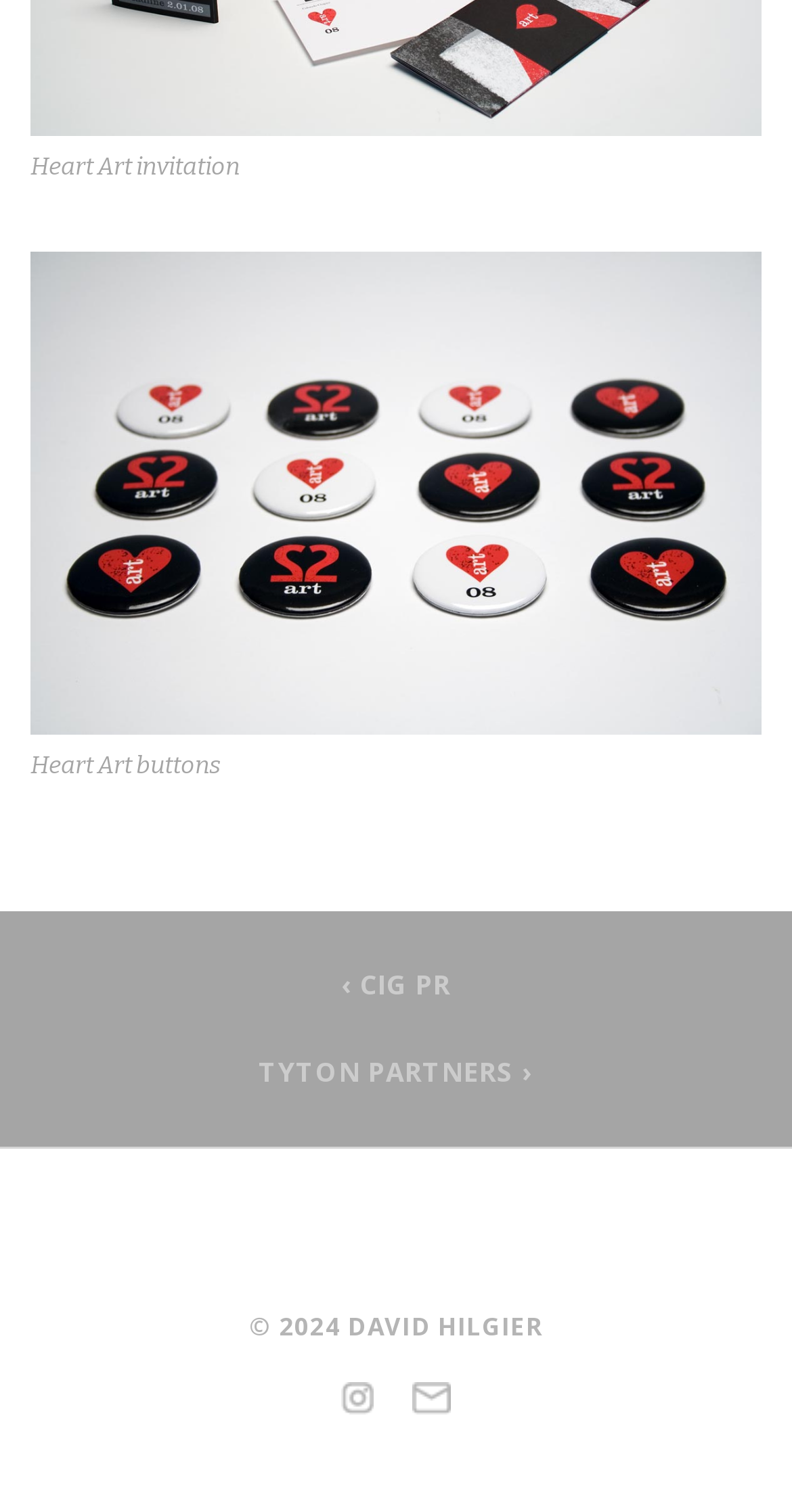Refer to the element description Instagram: @davidhilgier and identify the corresponding bounding box in the screenshot. Format the coordinates as (top-left x, top-left y, bottom-right x, bottom-right y) with values in the range of 0 to 1.

[0.43, 0.914, 0.471, 0.936]